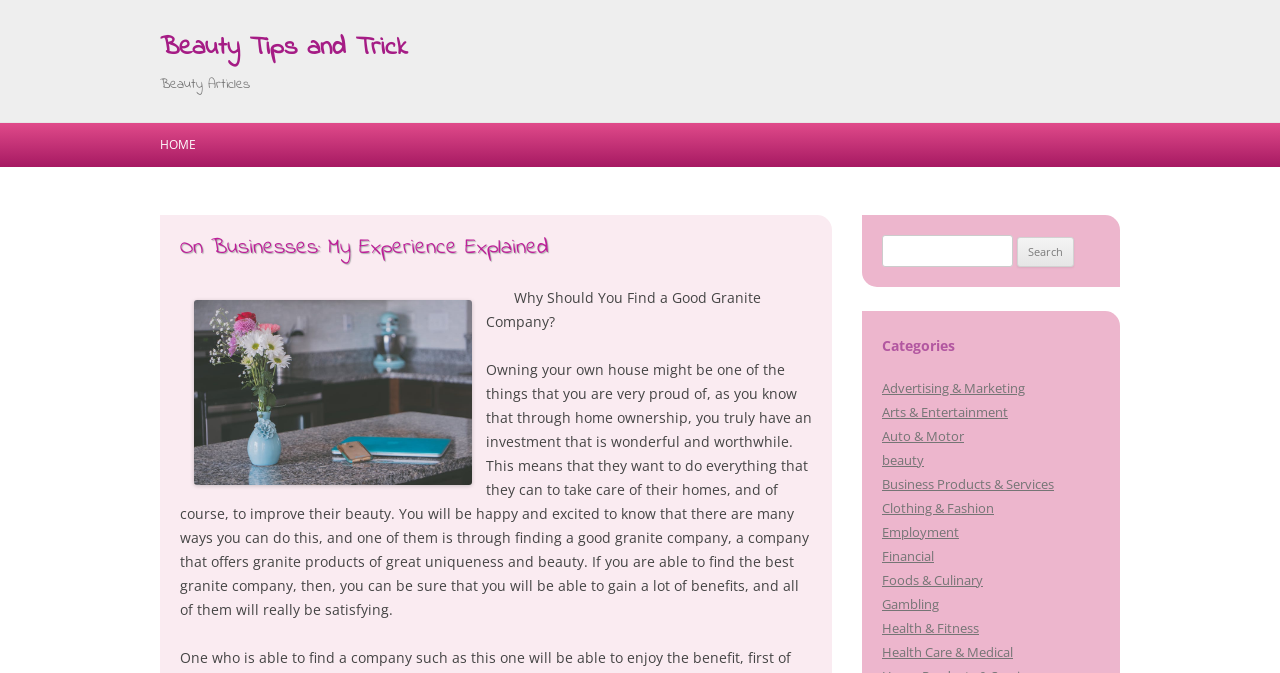Give a one-word or one-phrase response to the question:
What is the purpose of the search bar?

To search the website